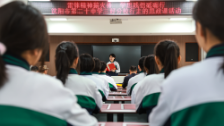What is the purpose of the banner?
Using the image, provide a detailed and thorough answer to the question.

The banner overhead showcases a motivational slogan in bold characters, which suggests that its purpose is to inspire and motivate the students, promoting a positive and encouraging learning atmosphere.